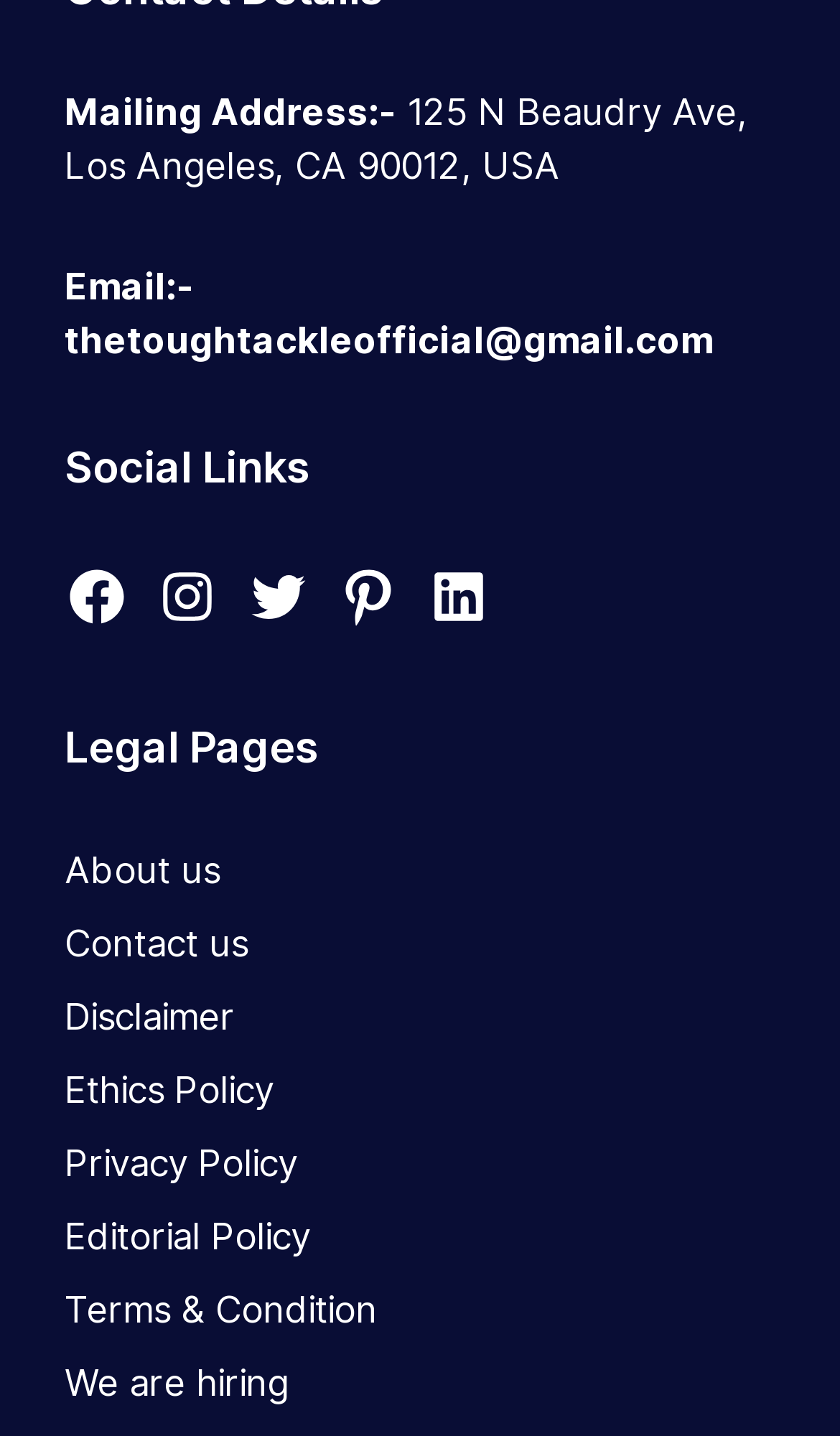Provide the bounding box coordinates of the HTML element described by the text: "Instagram".

[0.185, 0.393, 0.262, 0.438]